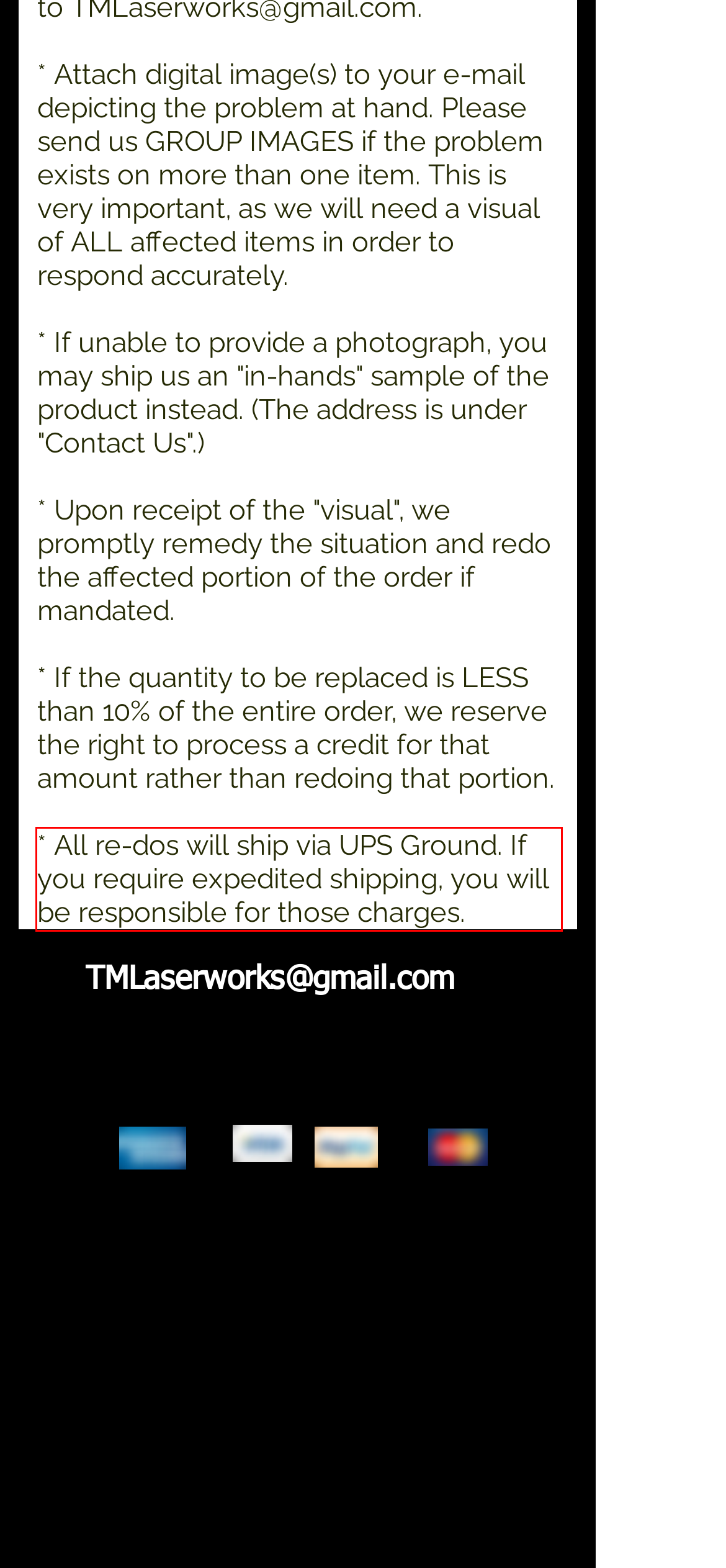Given a webpage screenshot, locate the red bounding box and extract the text content found inside it.

* All re-dos will ship via UPS Ground. If you require expedited shipping, you will be responsible for those charges.